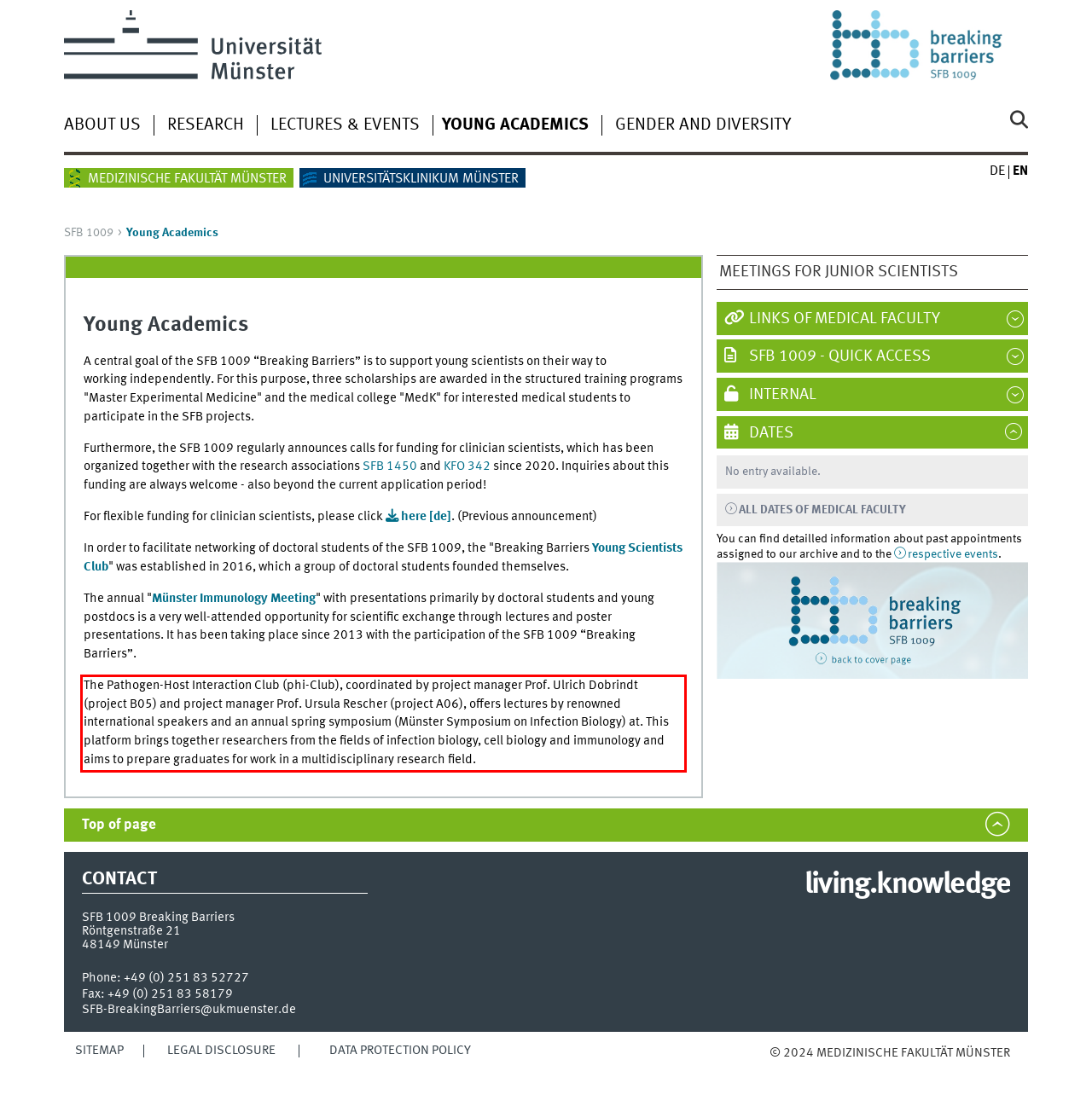Review the screenshot of the webpage and recognize the text inside the red rectangle bounding box. Provide the extracted text content.

The Pathogen-Host Interaction Club (phi-Club), coordinated by project manager Prof. Ulrich Dobrindt (project B05) and project manager Prof. Ursula Rescher (project A06), offers lectures by renowned international speakers and an annual spring symposium (Münster Symposium on Infection Biology) at. This platform brings together researchers from the fields of infection biology, cell biology and immunology and aims to prepare graduates for work in a multidisciplinary research field.